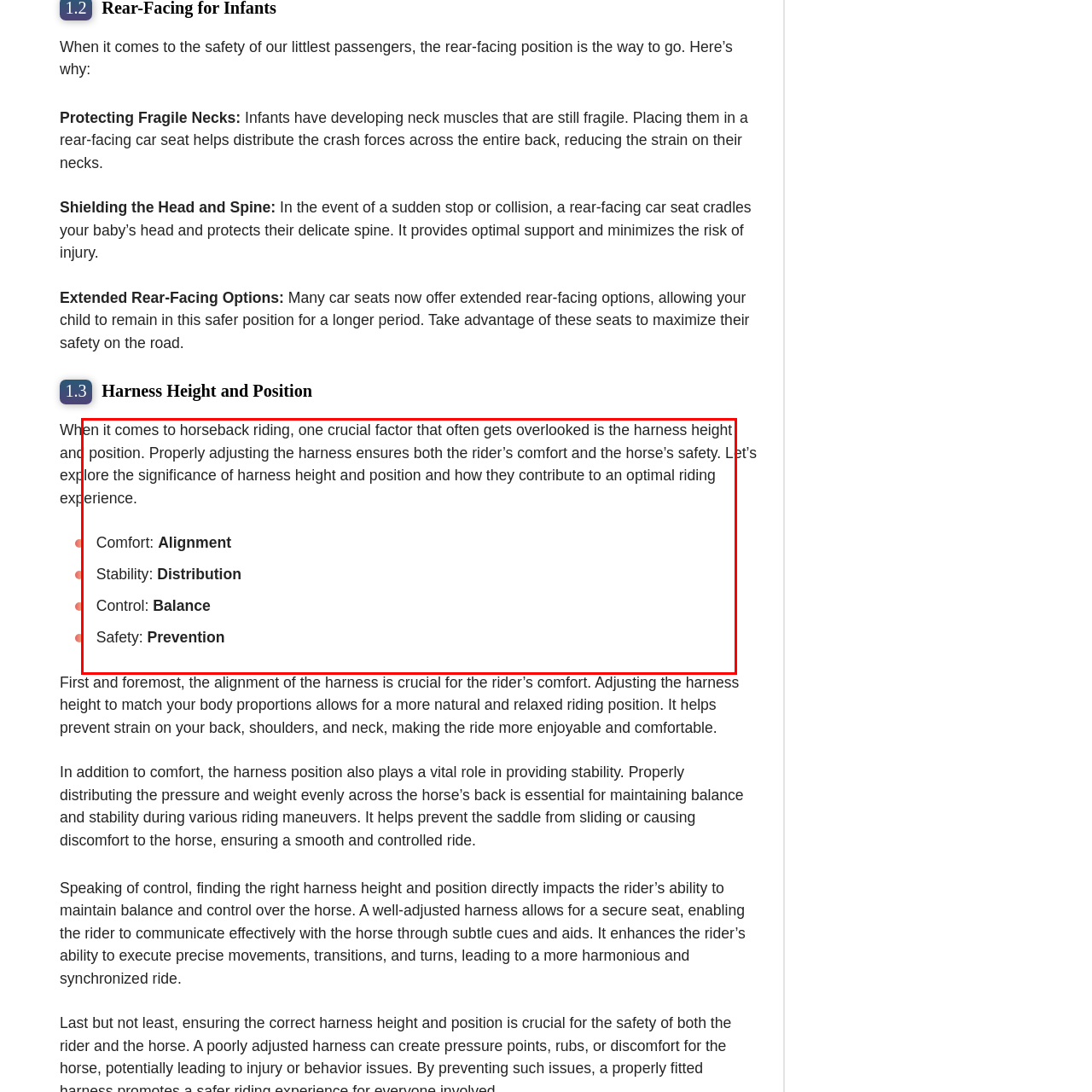Examine the image indicated by the red box and respond with a single word or phrase to the following question:
What contributes to an optimal riding experience?

Proper harness height and position